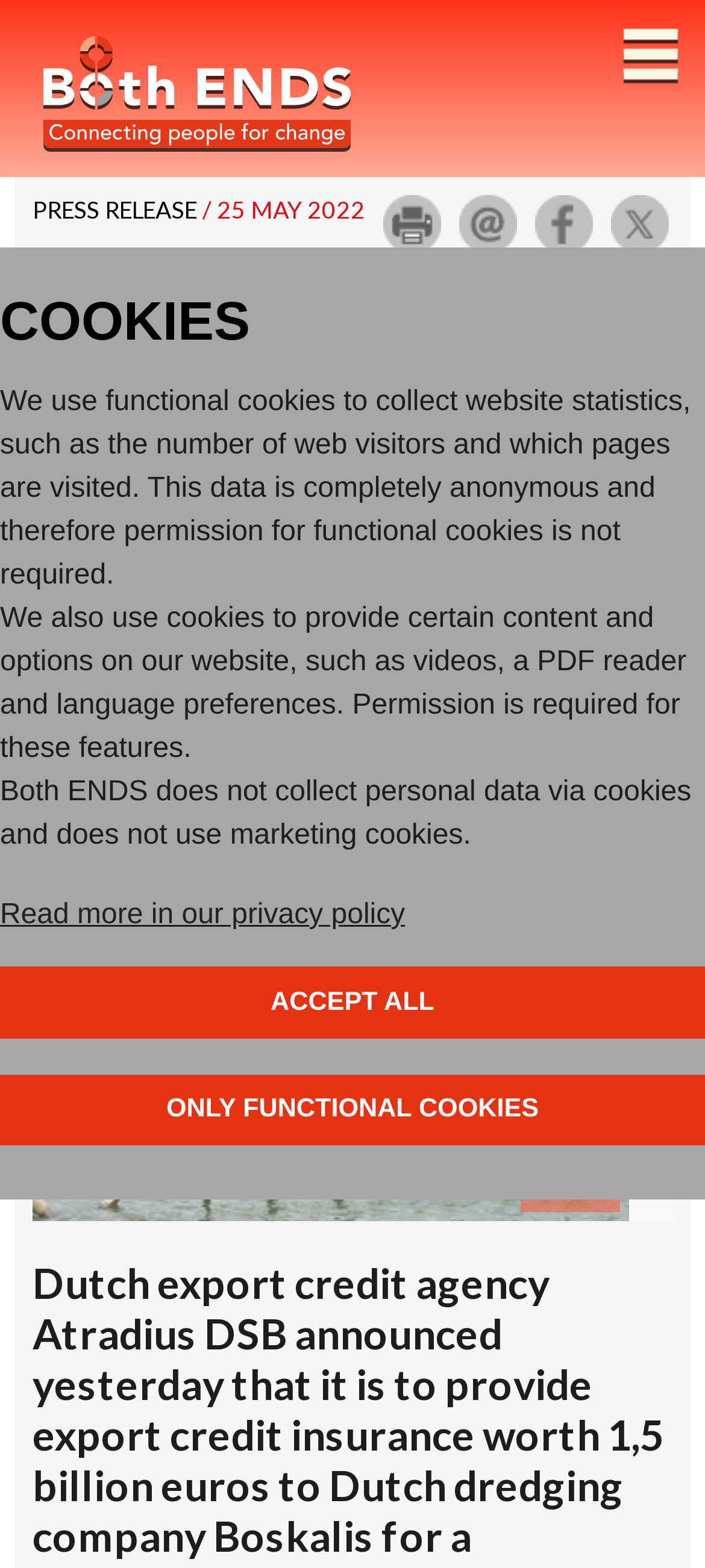Identify the bounding box of the HTML element described here: "title="Delen via Twitter"". Provide the coordinates as four float numbers between 0 and 1: [left, top, right, bottom].

[0.867, 0.142, 0.949, 0.161]